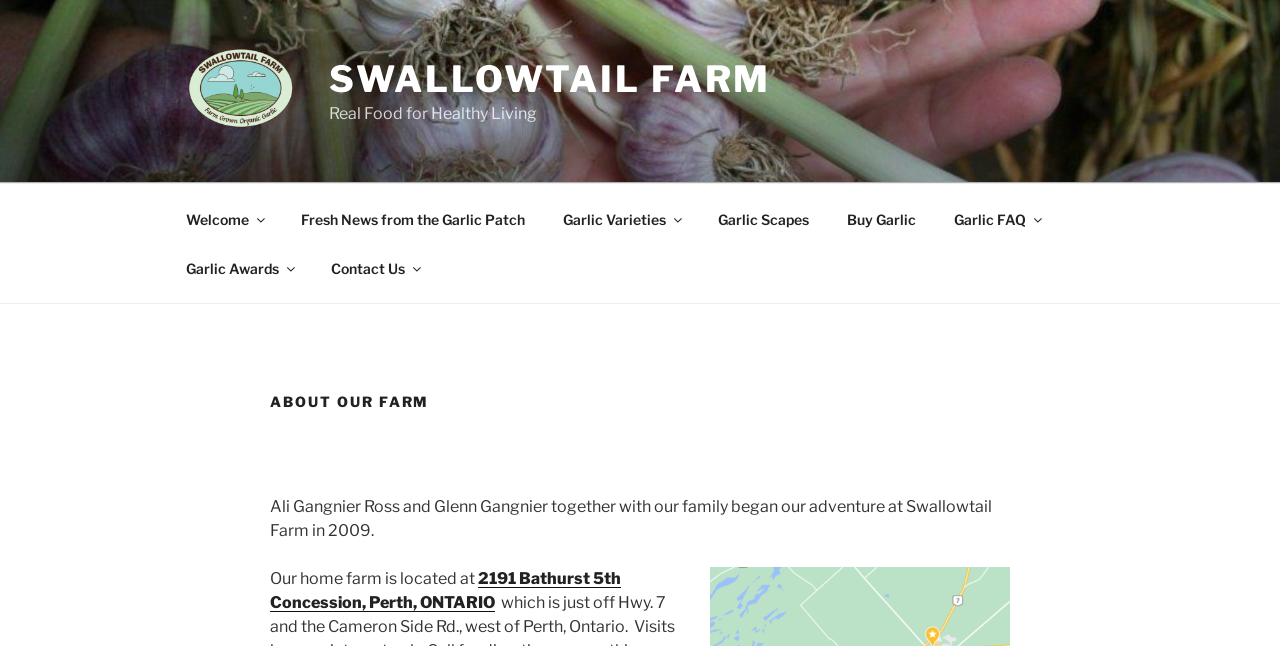Please identify the bounding box coordinates of the clickable area that will fulfill the following instruction: "Learn more about Air Conditioning". The coordinates should be in the format of four float numbers between 0 and 1, i.e., [left, top, right, bottom].

None